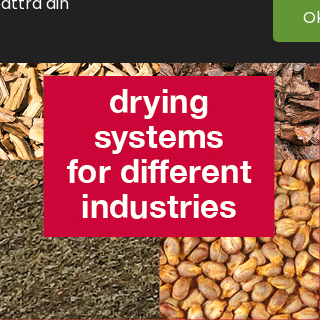Answer the following query concisely with a single word or phrase:
What is the theme of the image?

drying systems